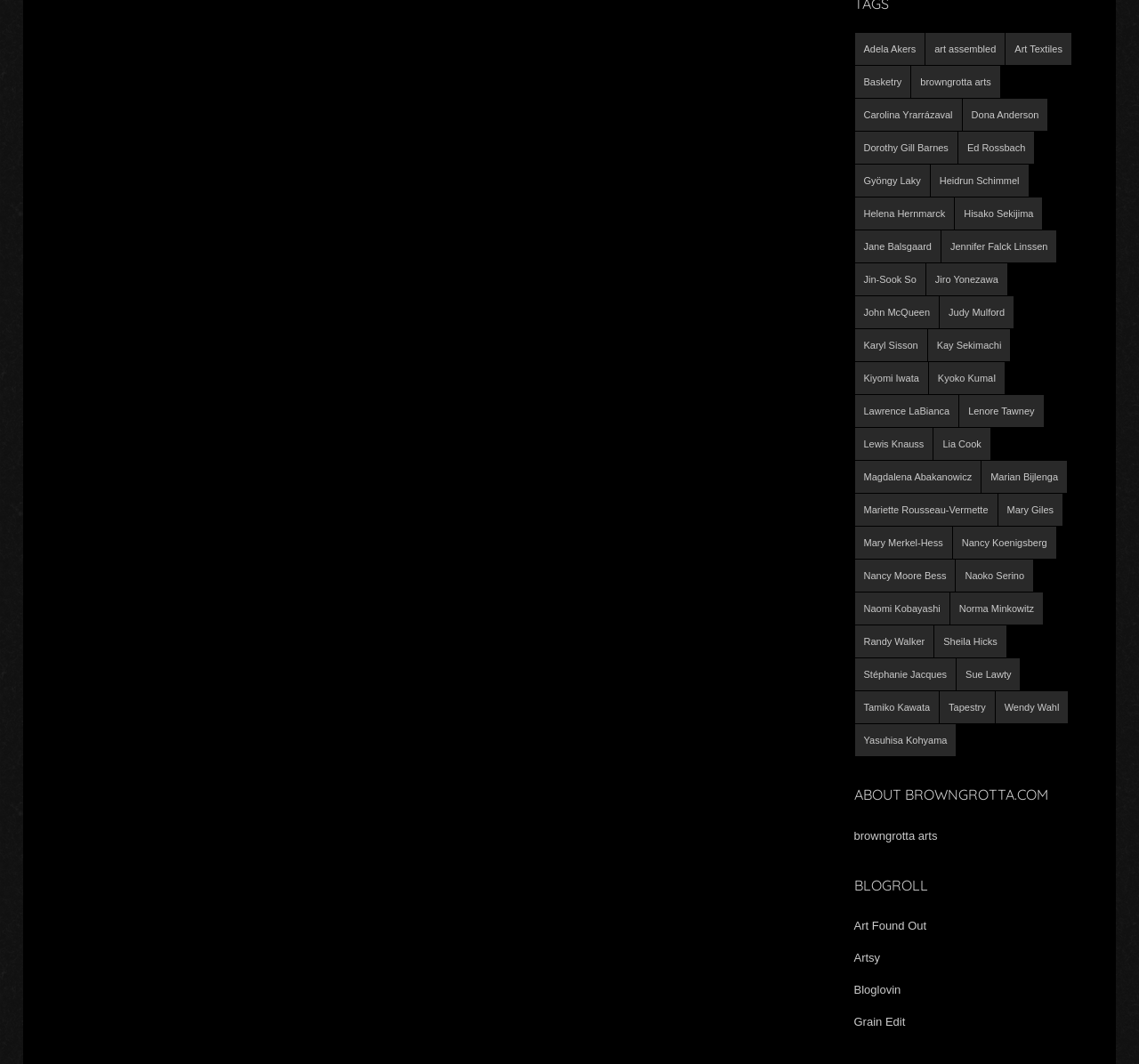Identify the bounding box coordinates of the clickable section necessary to follow the following instruction: "Visit browngrotta arts". The coordinates should be presented as four float numbers from 0 to 1, i.e., [left, top, right, bottom].

[0.8, 0.062, 0.878, 0.092]